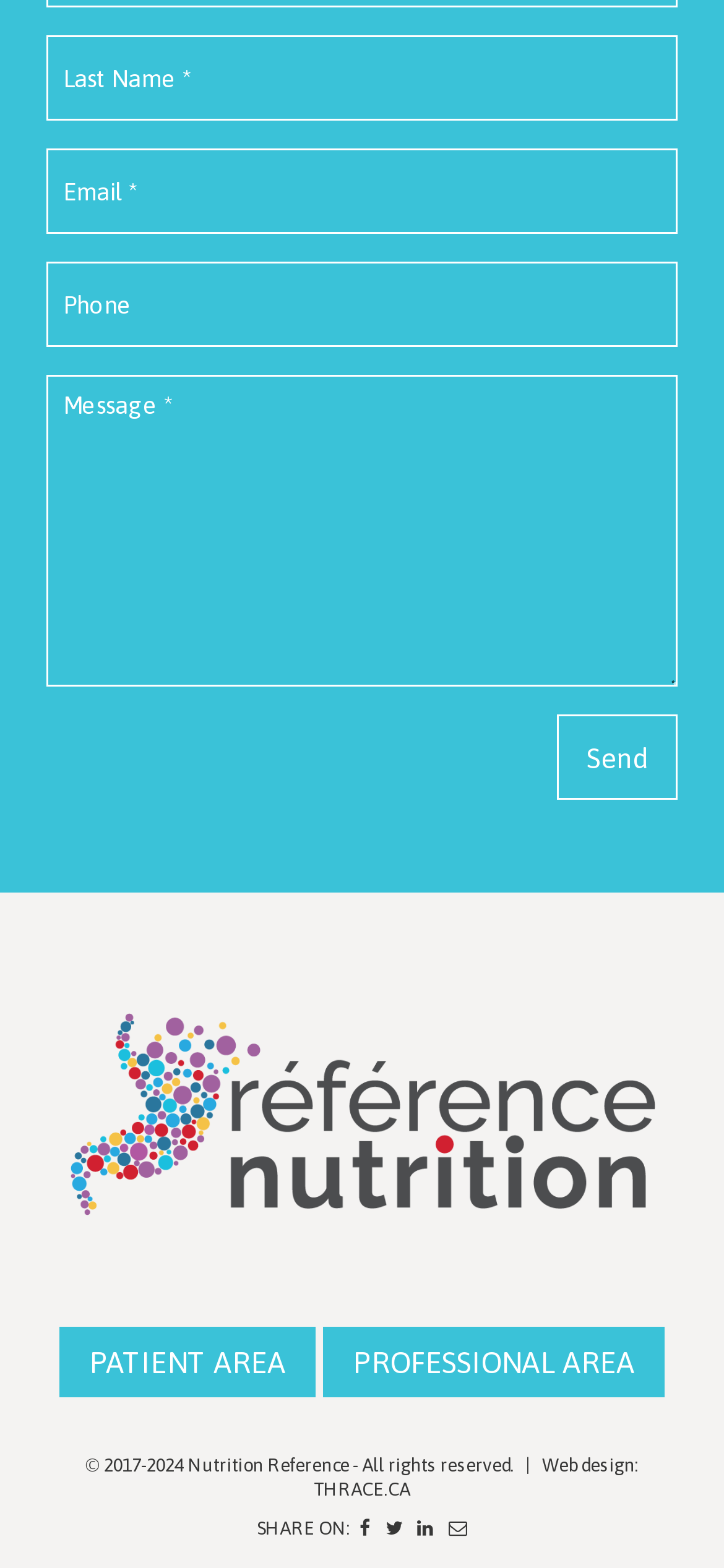How many social media platforms can you share the webpage on?
Please provide a comprehensive answer based on the details in the screenshot.

The webpage has a 'SHARE ON:' section with links to share the webpage on Facebook, Twitter, LinkedIn, and via email. This suggests that the webpage can be shared on four different social media platforms.